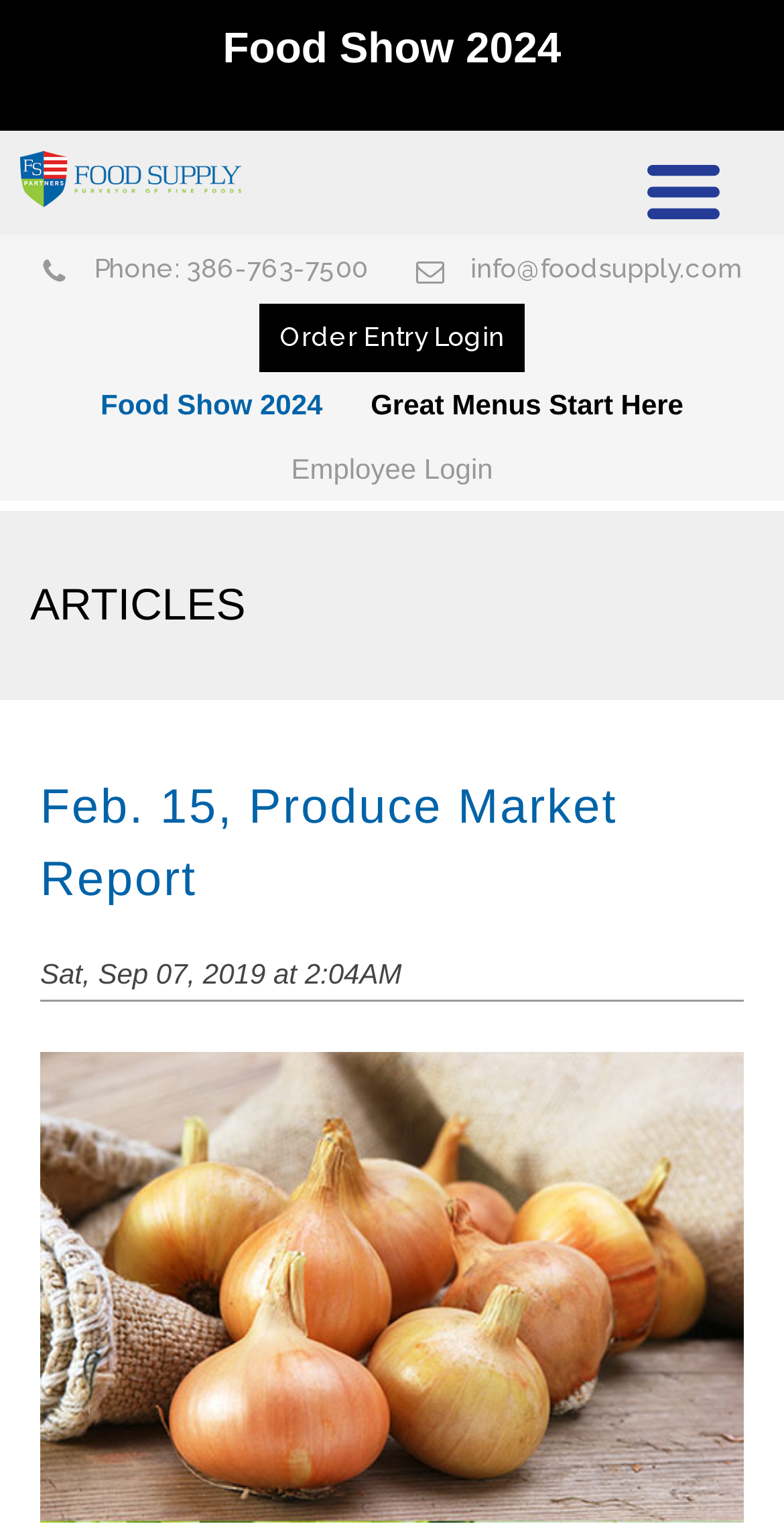Your task is to extract the text of the main heading from the webpage.

Feb. 15, Produce Market Report